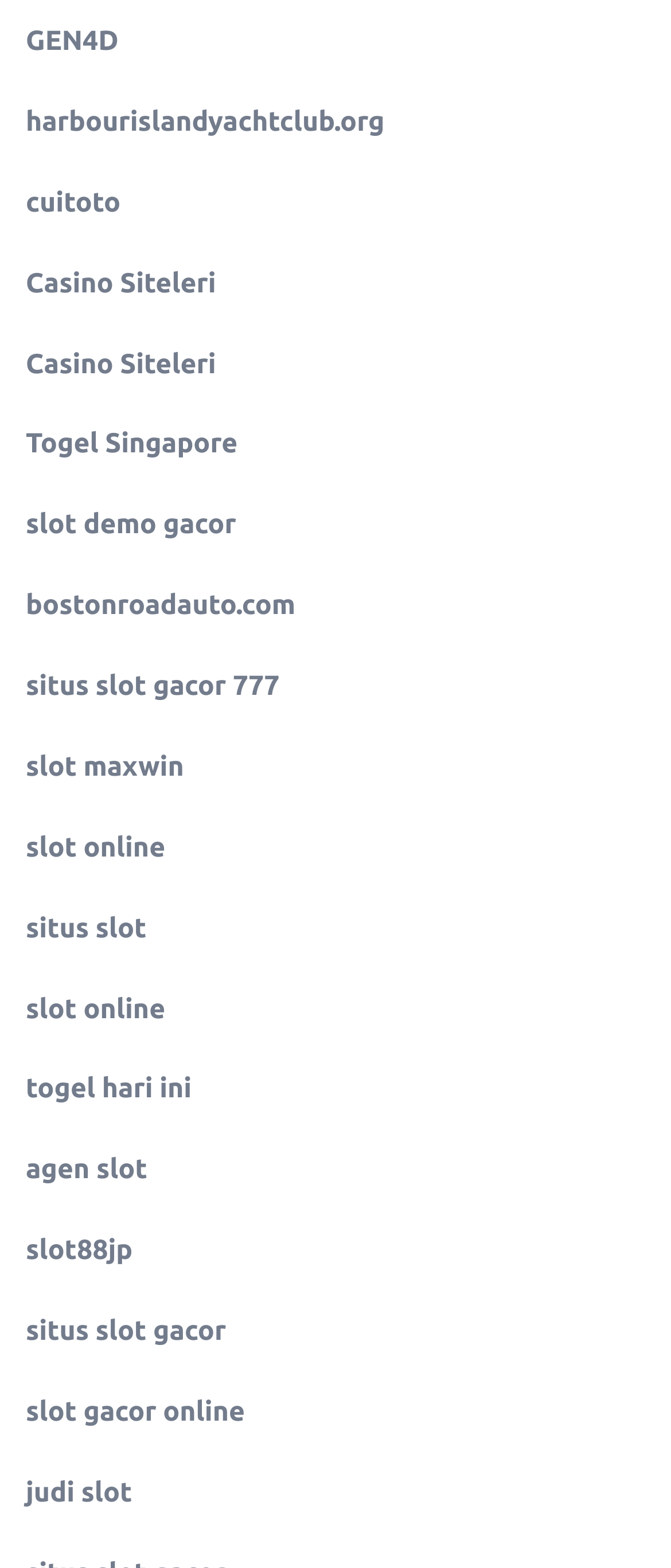Please identify the bounding box coordinates of the clickable region that I should interact with to perform the following instruction: "play slot demo gacor". The coordinates should be expressed as four float numbers between 0 and 1, i.e., [left, top, right, bottom].

[0.038, 0.325, 0.352, 0.345]